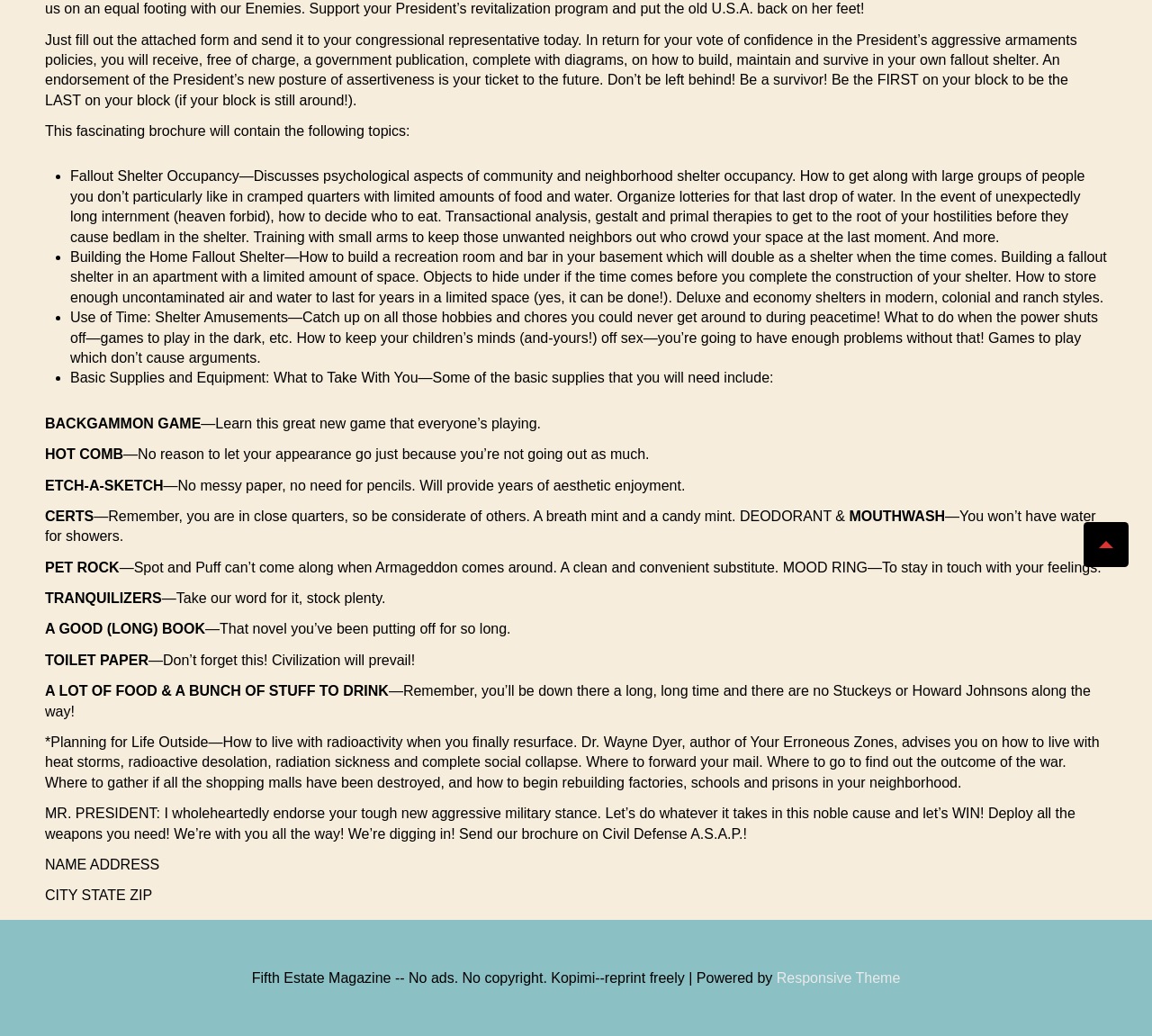Bounding box coordinates are specified in the format (top-left x, top-left y, bottom-right x, bottom-right y). All values are floating point numbers bounded between 0 and 1. Please provide the bounding box coordinate of the region this sentence describes: Responsive Theme

[0.674, 0.936, 0.781, 0.951]